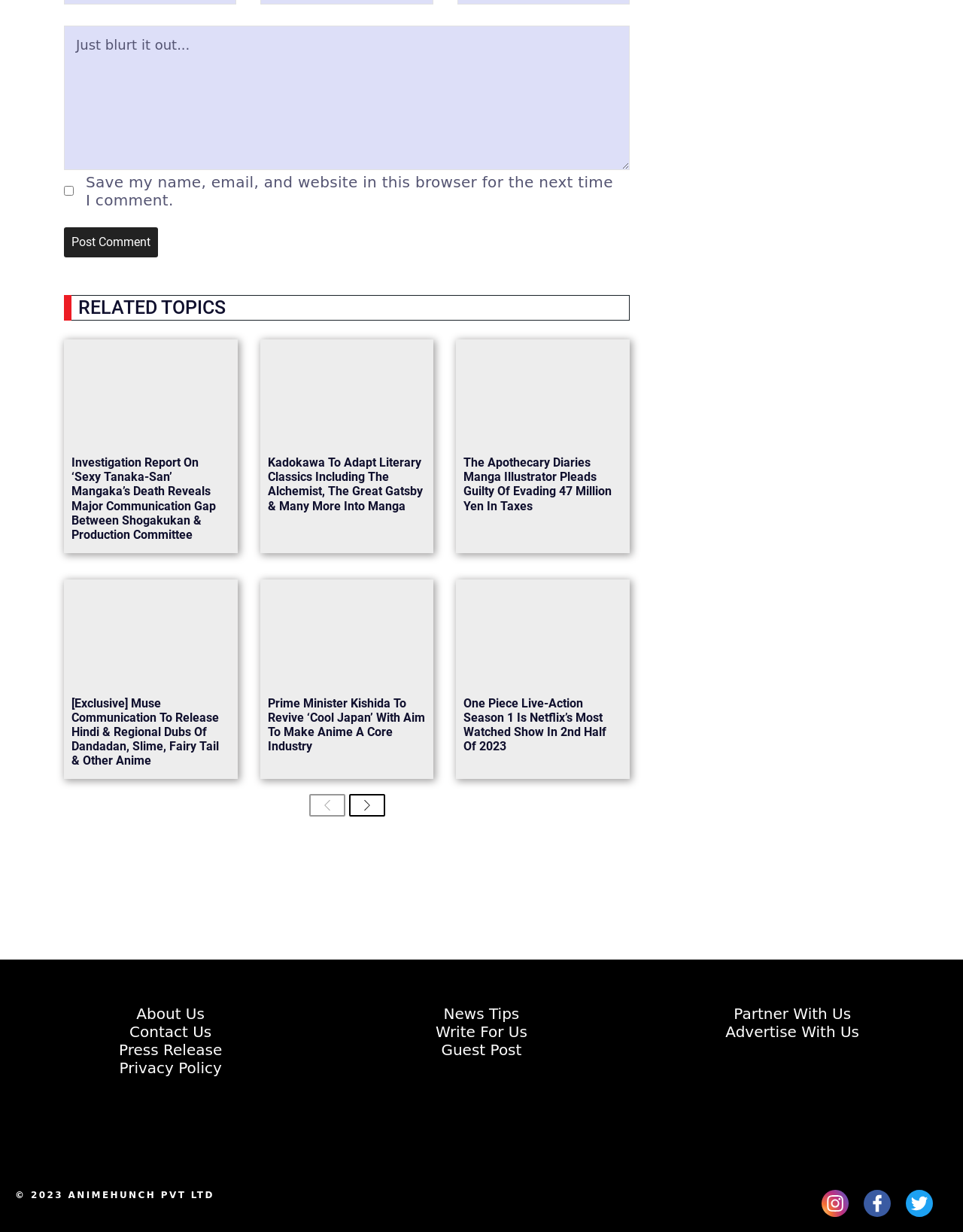What is the topic of the article with the image 'sexy tanaka san'?
Look at the image and respond with a single word or a short phrase.

Mangaka's death